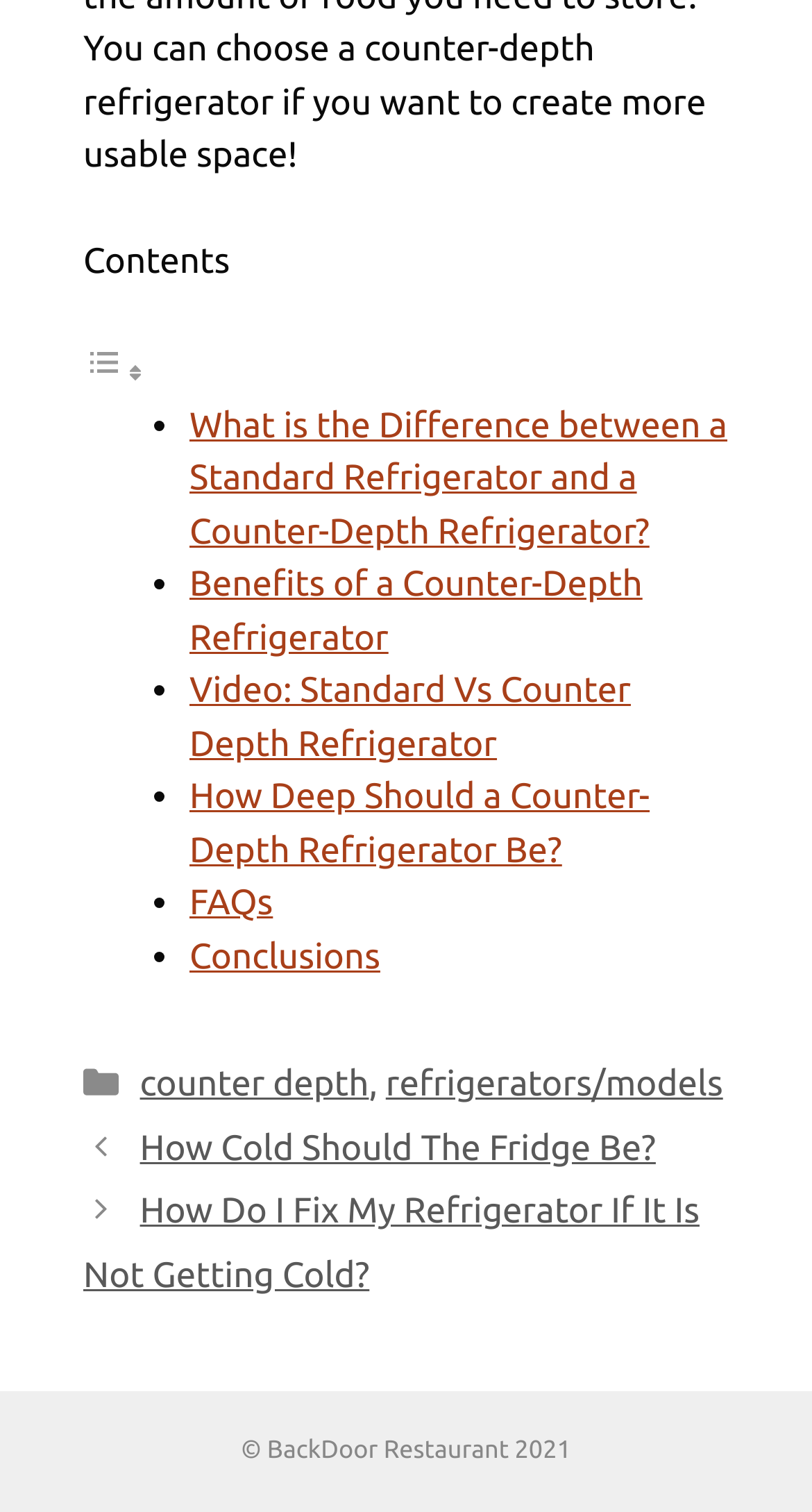How many links are in the list?
Look at the screenshot and give a one-word or phrase answer.

6